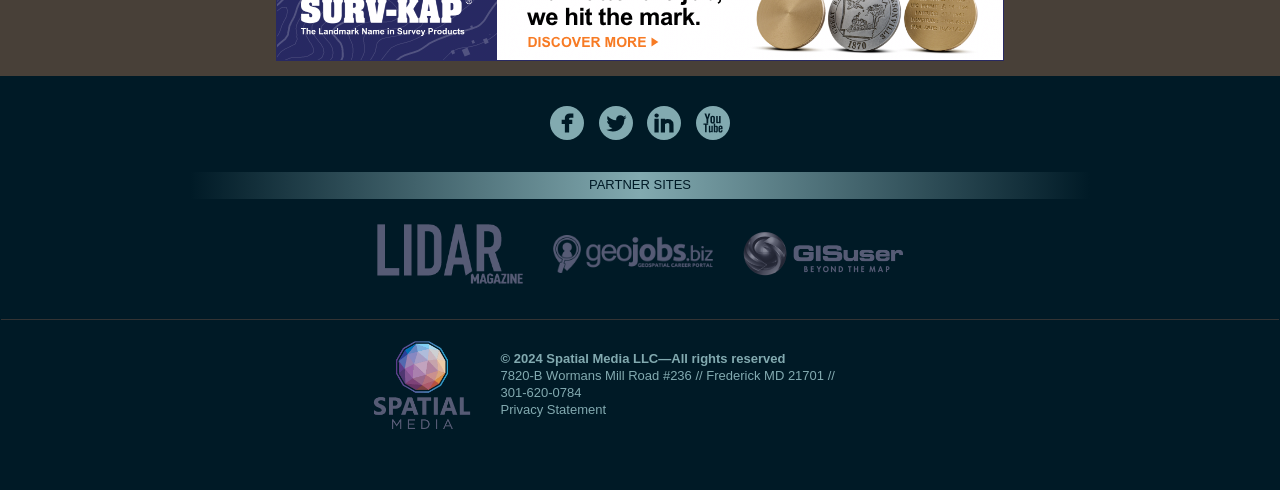Please provide a one-word or phrase answer to the question: 
What is the purpose of the link at the bottom of the page?

Privacy Statement